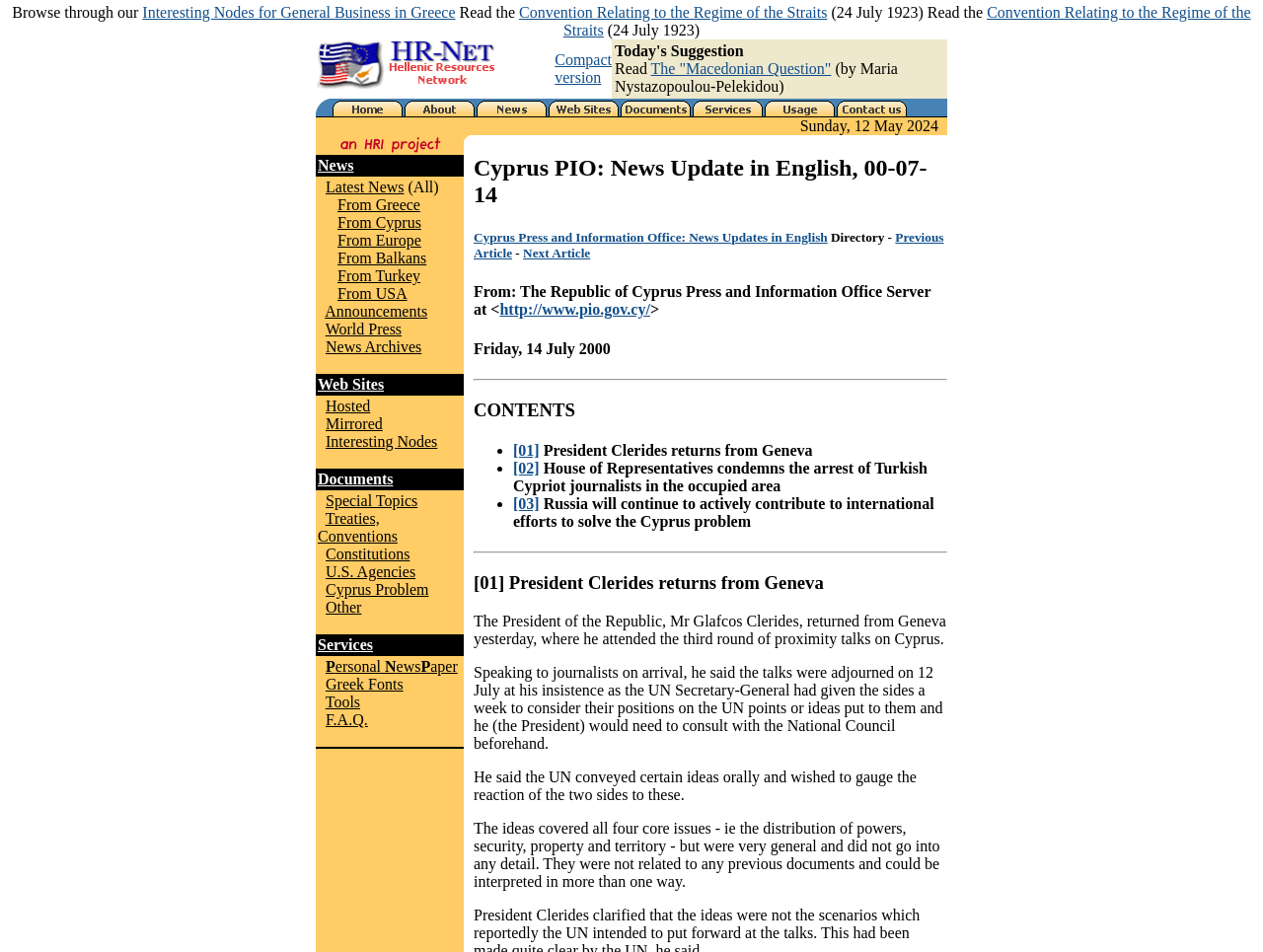Extract the bounding box coordinates of the UI element described: "parent_node: Email aria-describedby="email-notes" name="email"". Provide the coordinates in the format [left, top, right, bottom] with values ranging from 0 to 1.

None